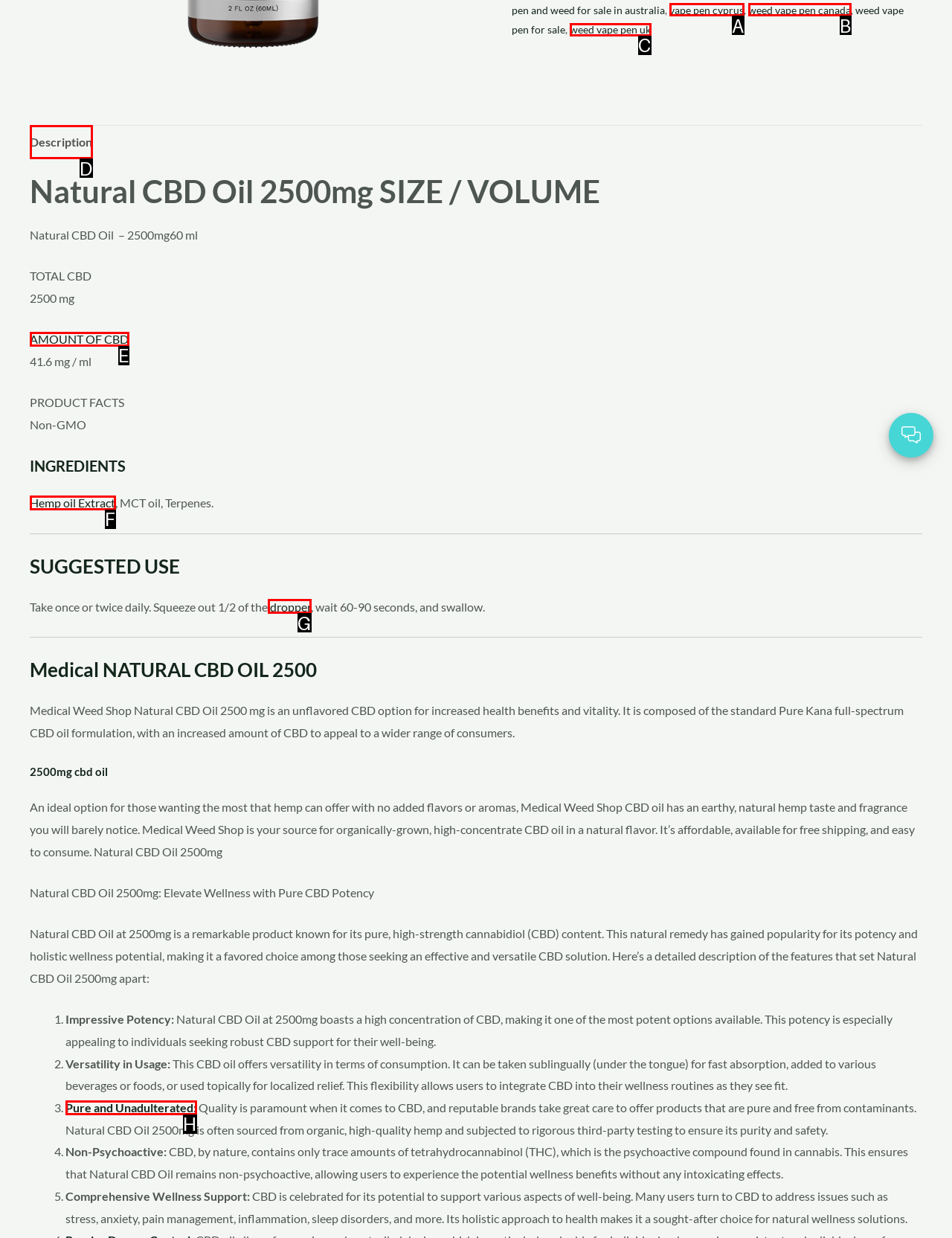Using the element description: dropper, select the HTML element that matches best. Answer with the letter of your choice.

G